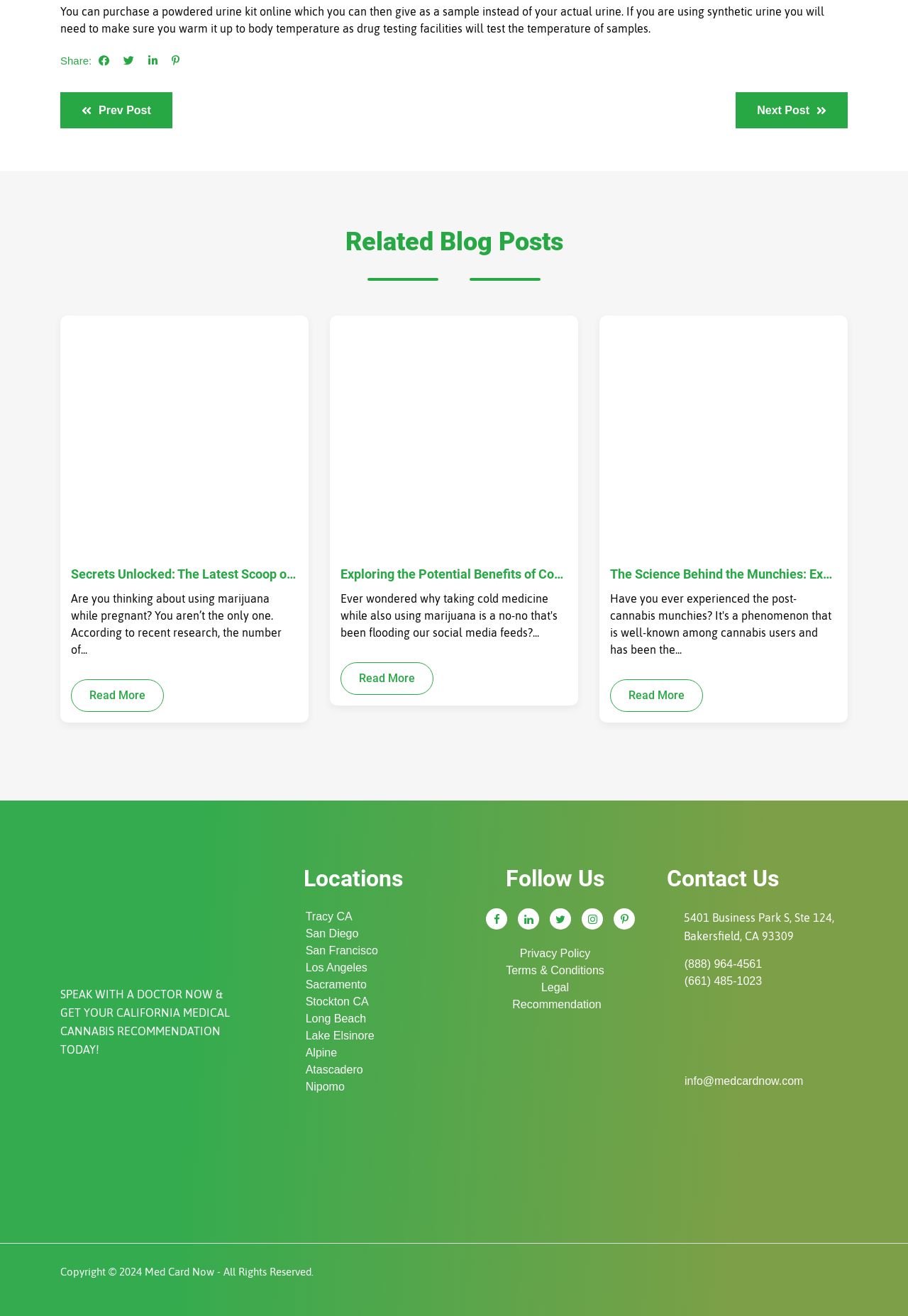Use a single word or phrase to answer the question:
What is the topic of the blog post?

Using synthetic urine for drug testing